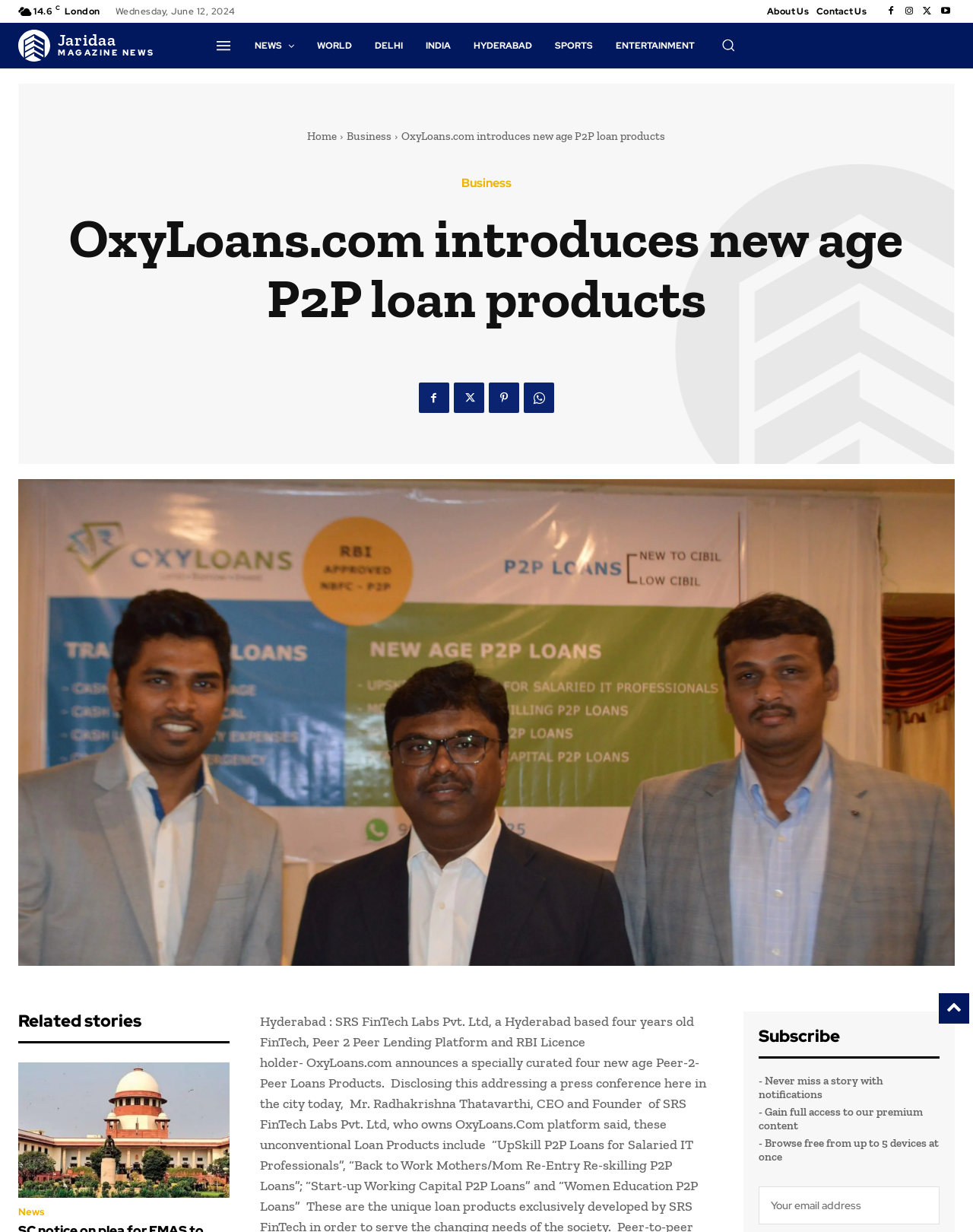Highlight the bounding box coordinates of the region I should click on to meet the following instruction: "View the next article".

None